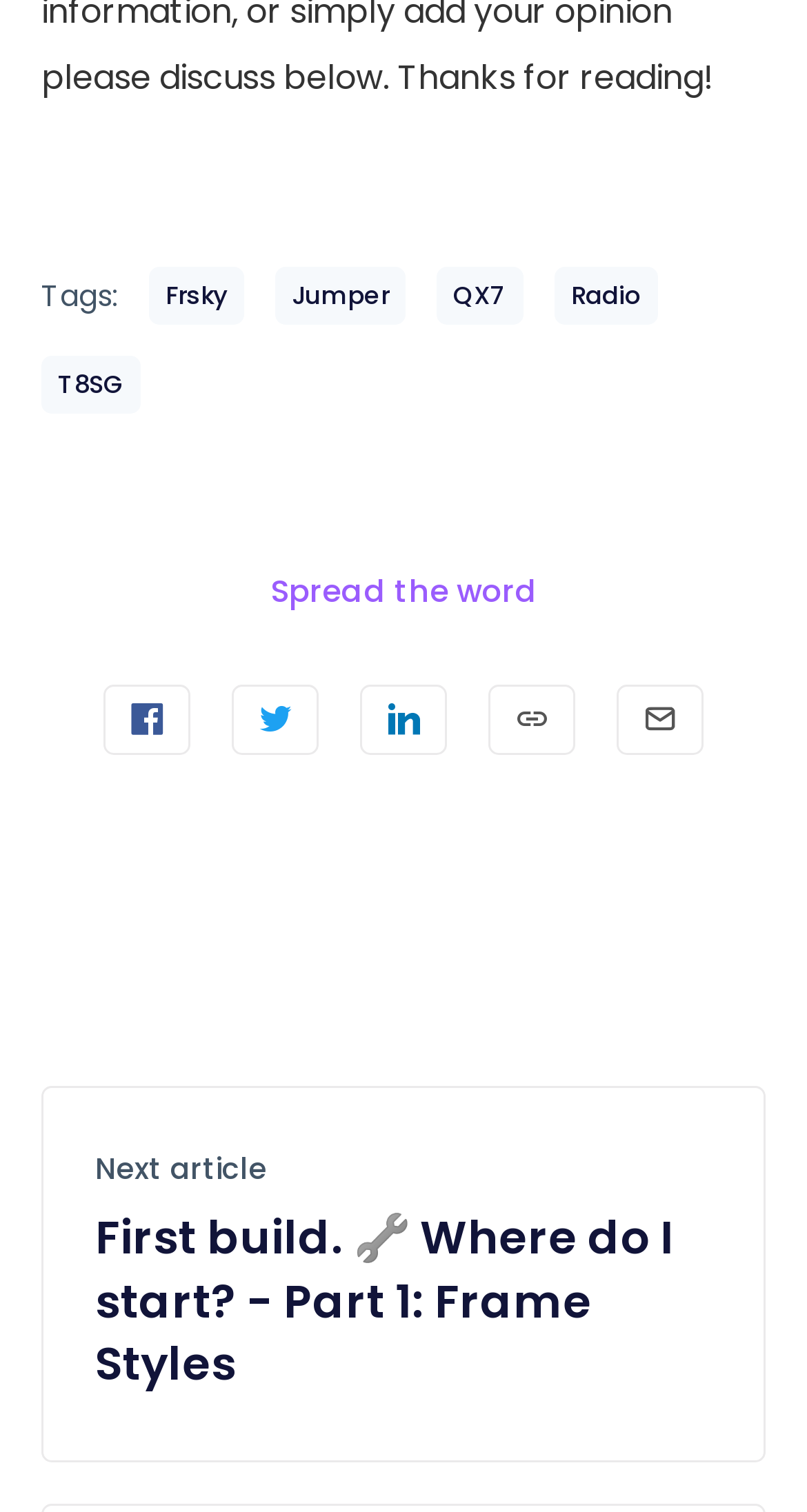Please identify the coordinates of the bounding box that should be clicked to fulfill this instruction: "Click on Frsky tag".

[0.185, 0.176, 0.303, 0.214]